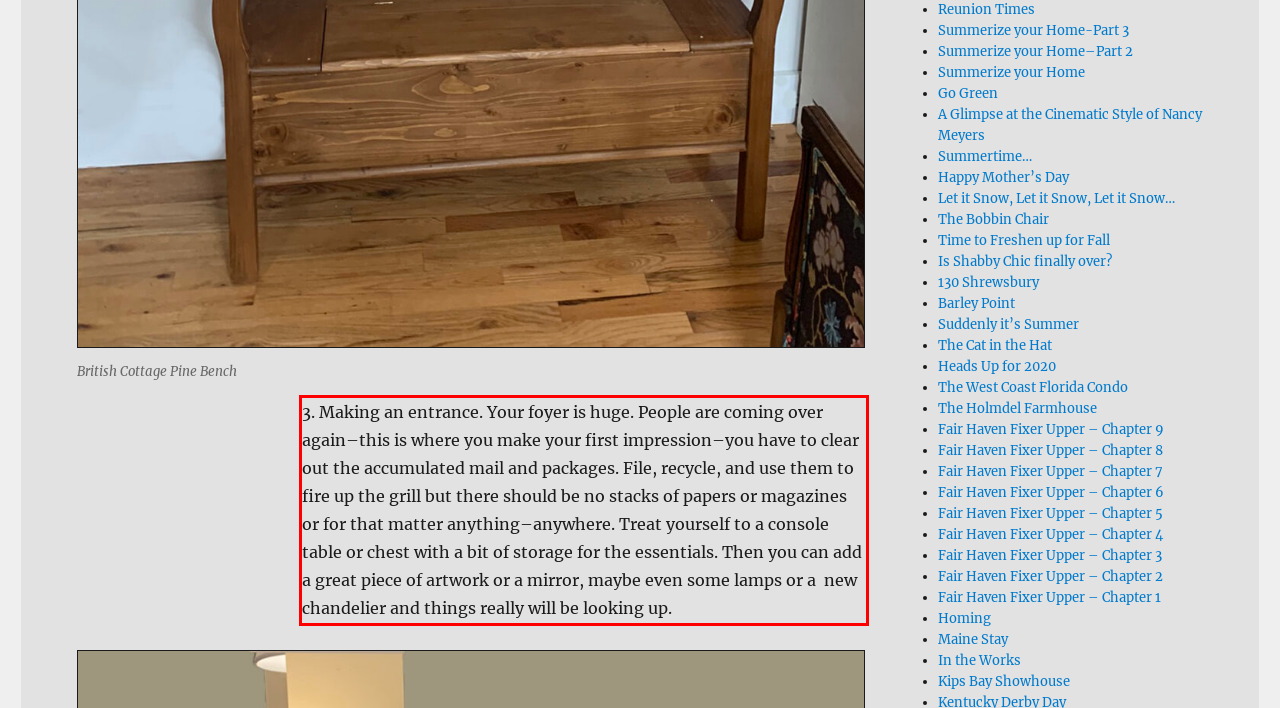You are given a screenshot showing a webpage with a red bounding box. Perform OCR to capture the text within the red bounding box.

3. Making an entrance. Your foyer is huge. People are coming over again–this is where you make your first impression–you have to clear out the accumulated mail and packages. File, recycle, and use them to fire up the grill but there should be no stacks of papers or magazines or for that matter anything–anywhere. Treat yourself to a console table or chest with a bit of storage for the essentials. Then you can add a great piece of artwork or a mirror, maybe even some lamps or a new chandelier and things really will be looking up.